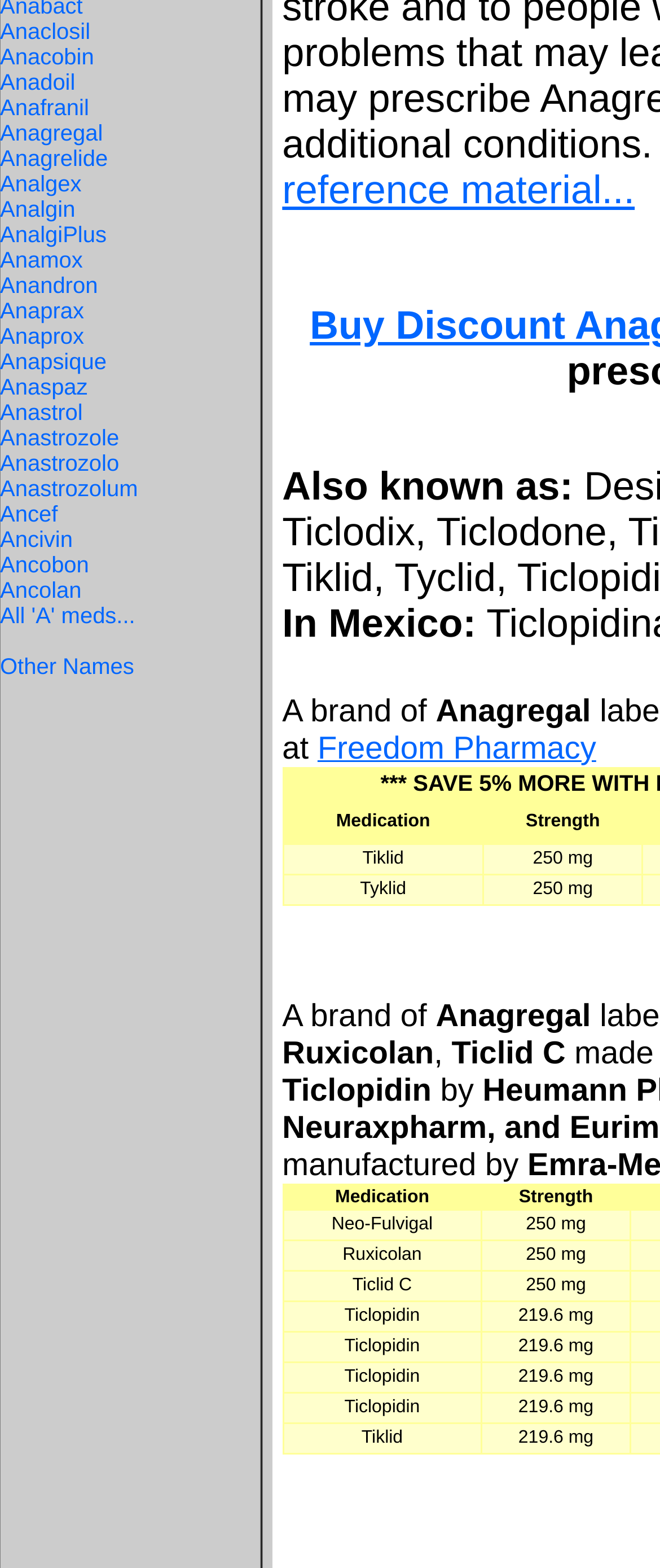From the element description: "All 'A' meds...", extract the bounding box coordinates of the UI element. The coordinates should be expressed as four float numbers between 0 and 1, in the order [left, top, right, bottom].

[0.0, 0.385, 0.205, 0.401]